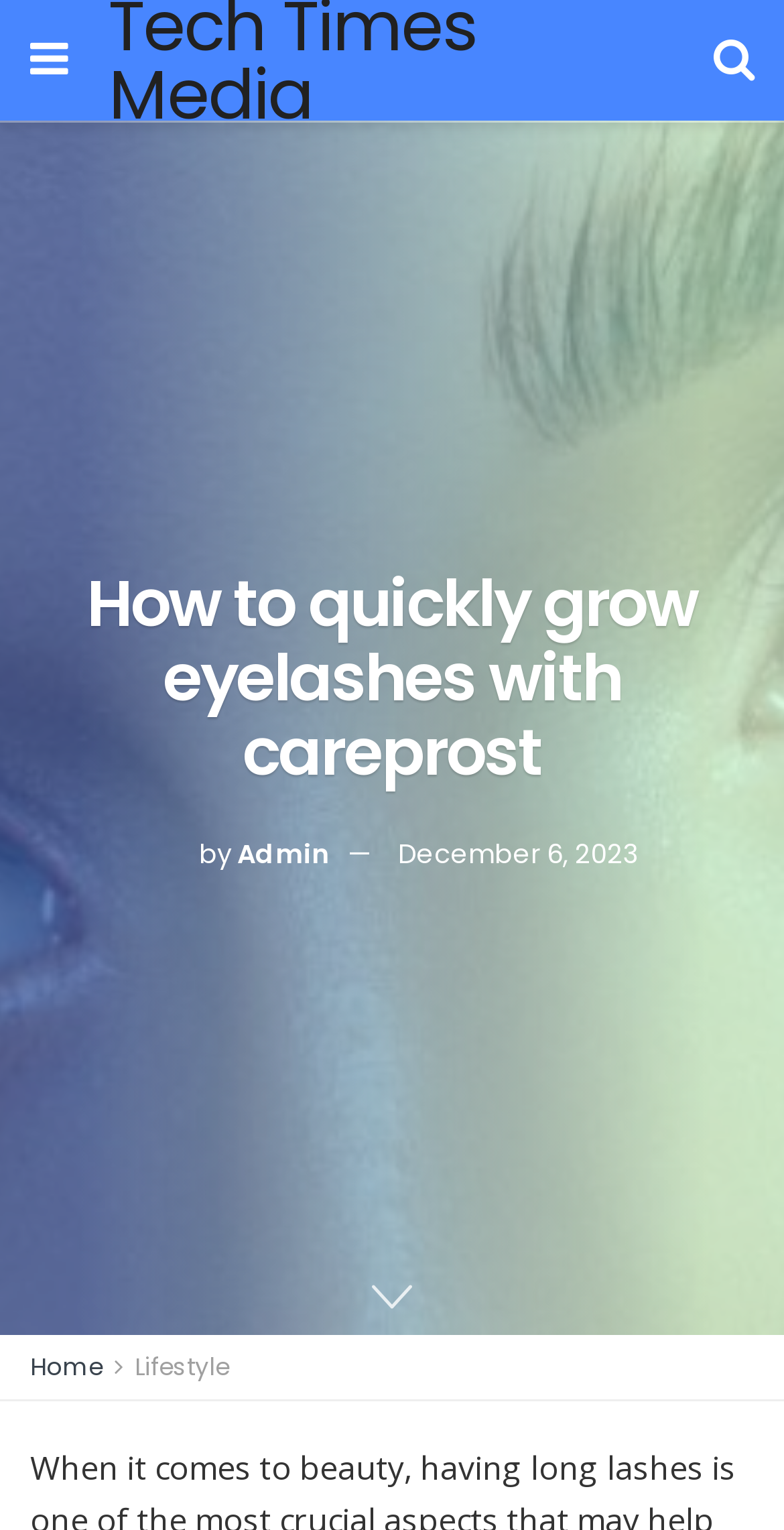When was the article published?
Using the image as a reference, answer the question in detail.

The publication date of the article can be found by looking at the text next to the author's name, which is 'December 6, 2023'.